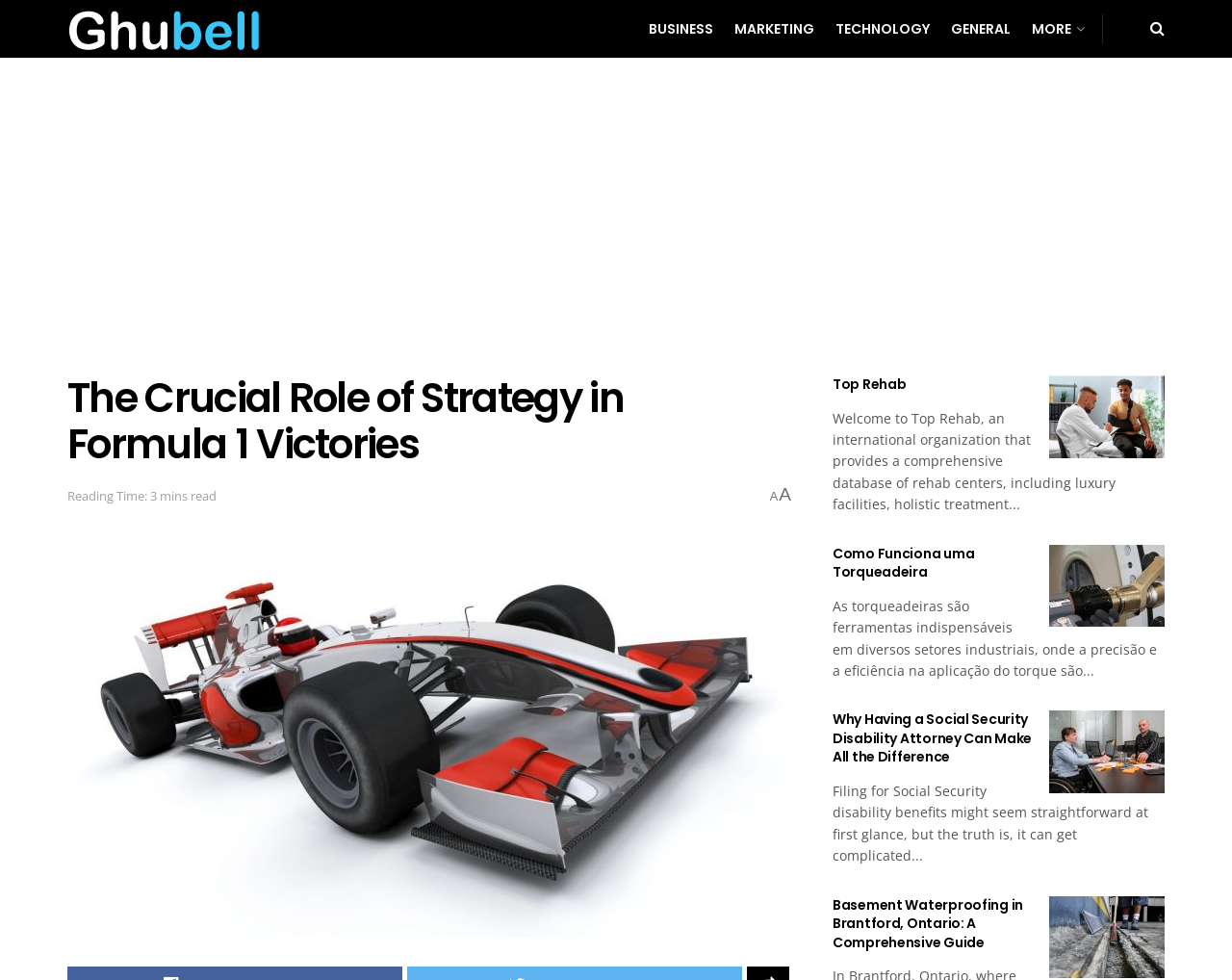What is the category of the first link?
Refer to the image and provide a one-word or short phrase answer.

BUSINESS